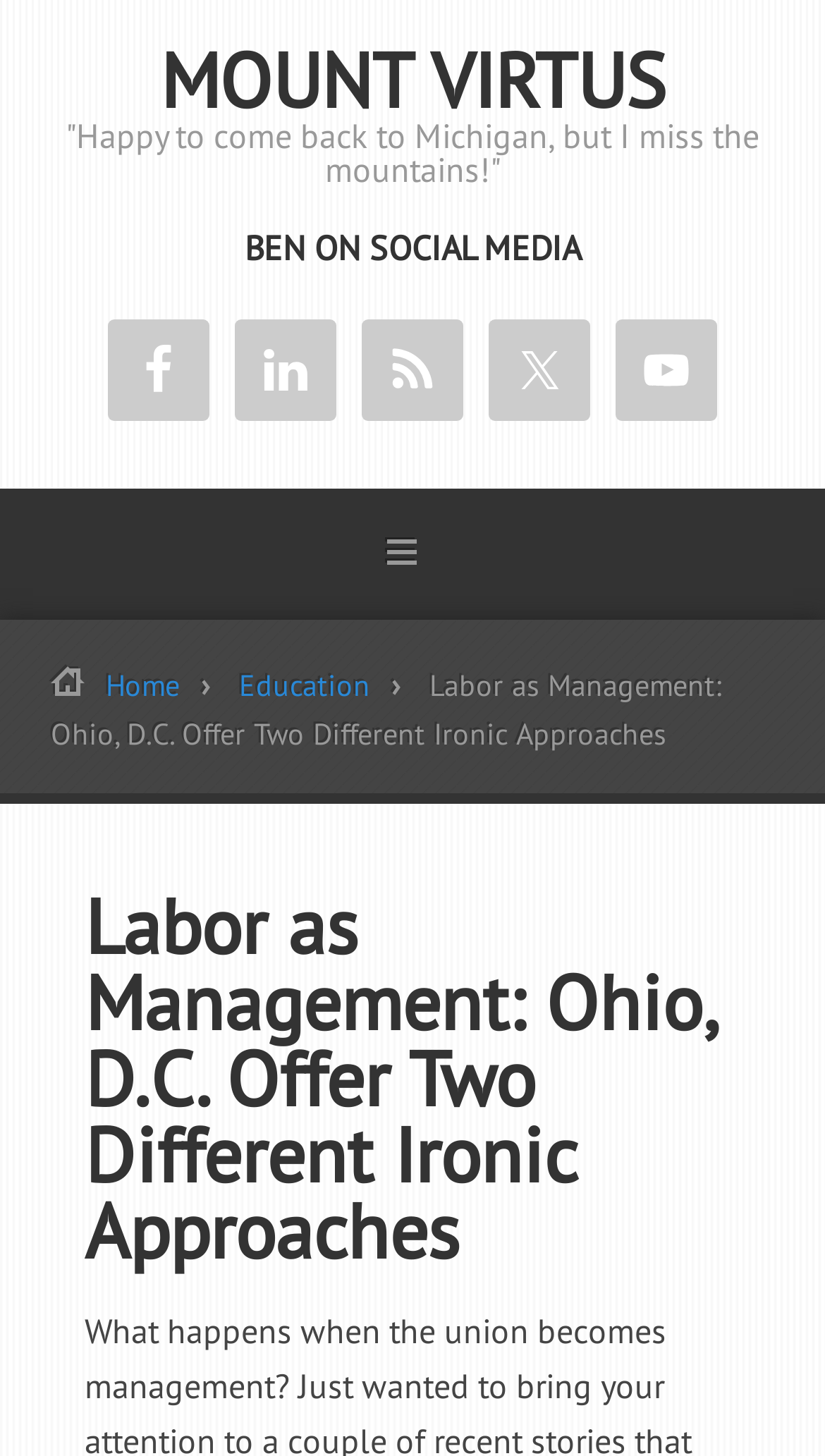Find the bounding box coordinates of the UI element according to this description: "Mount Virtus".

[0.194, 0.02, 0.806, 0.089]